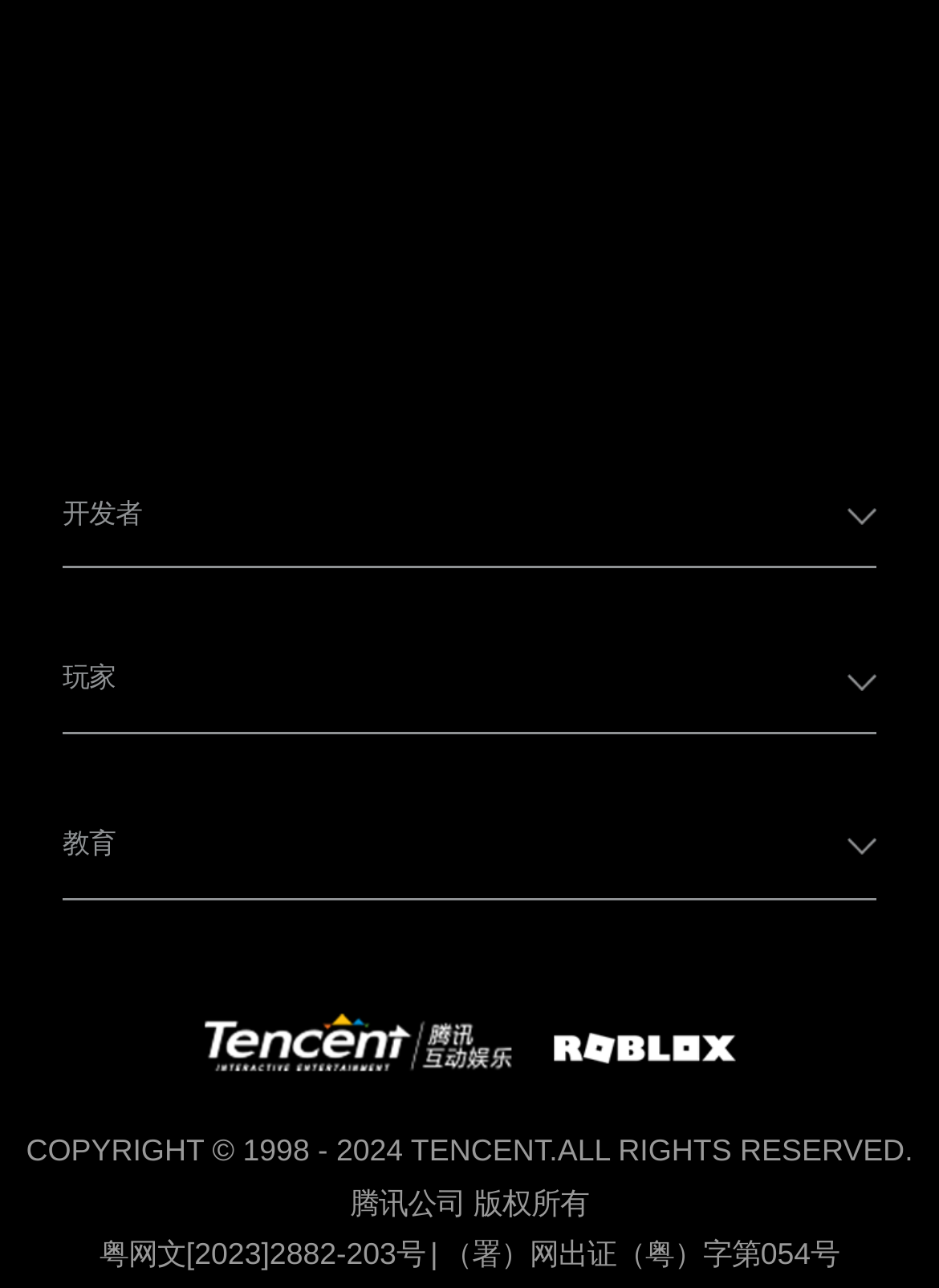What is the symbol between the two links at the bottom?
Please give a well-detailed answer to the question.

Between the links '粤网文[2023]2882-203号' and '（署）网出证（粤）字第054号' at the bottom of the webpage, I can see a vertical bar symbol '|', which seems to be a separator.